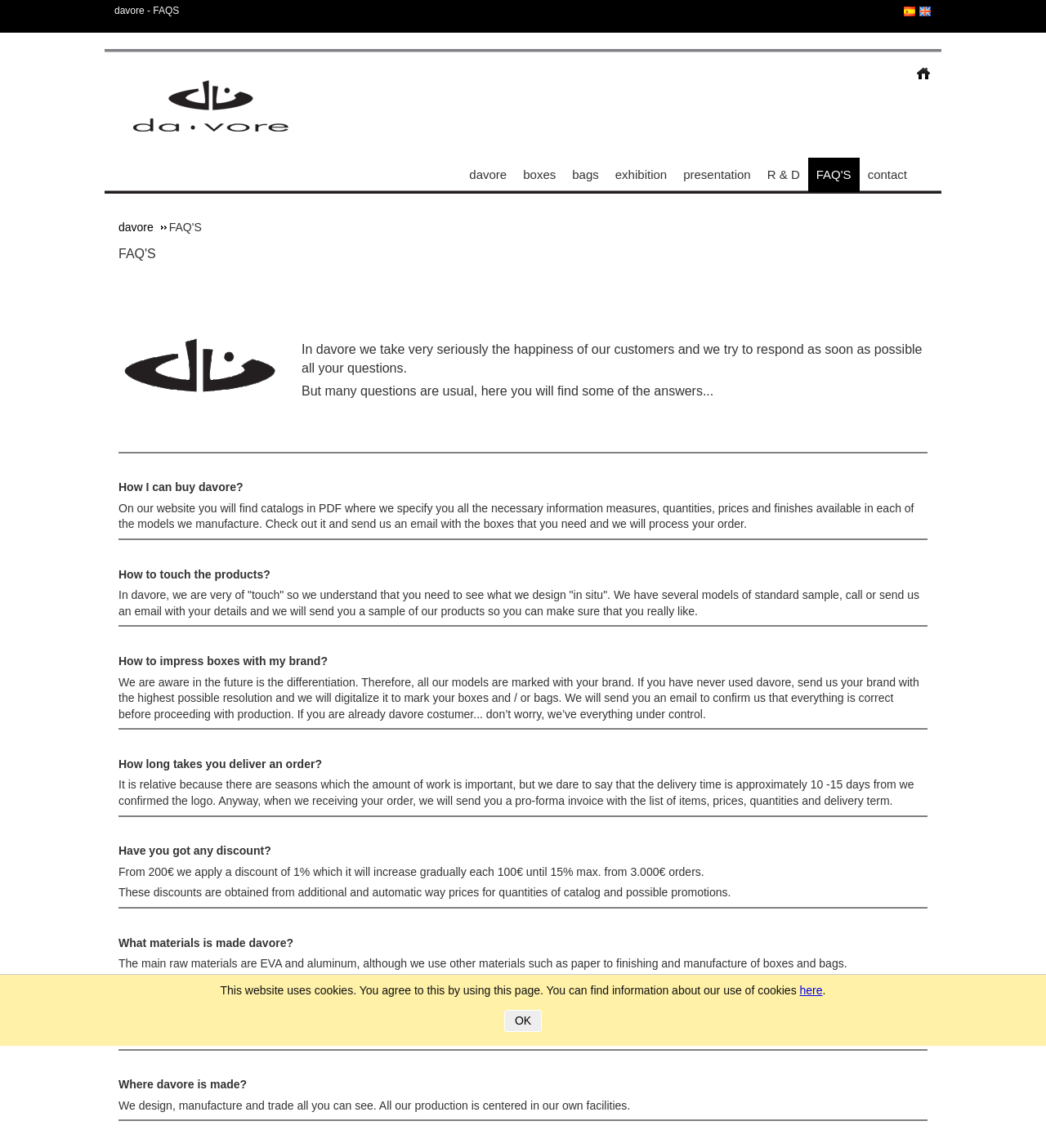Highlight the bounding box of the UI element that corresponds to this description: "exhibition".

[0.588, 0.142, 0.645, 0.16]